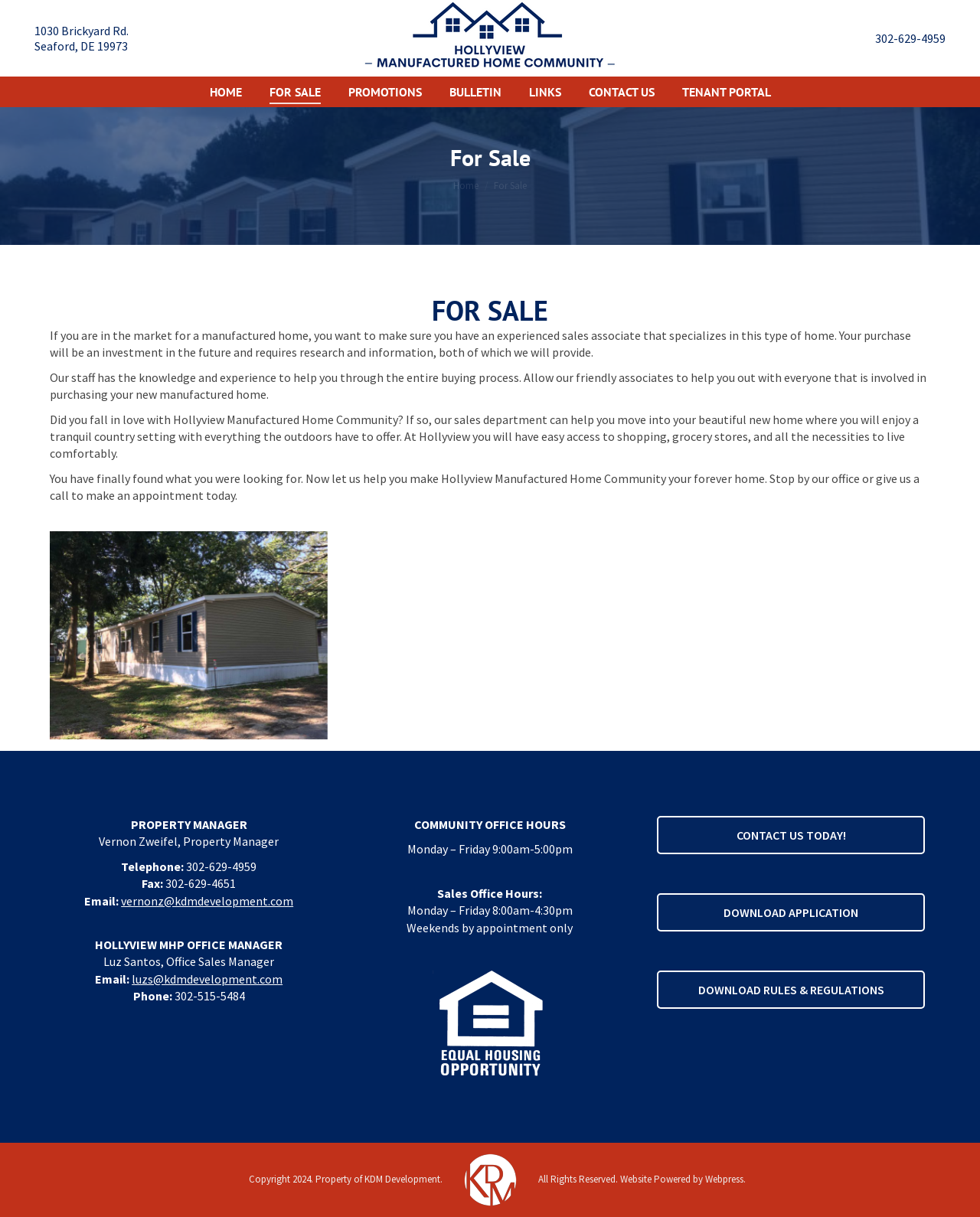Locate the bounding box coordinates of the element I should click to achieve the following instruction: "View the 'FOR SALE' section".

[0.459, 0.118, 0.541, 0.141]